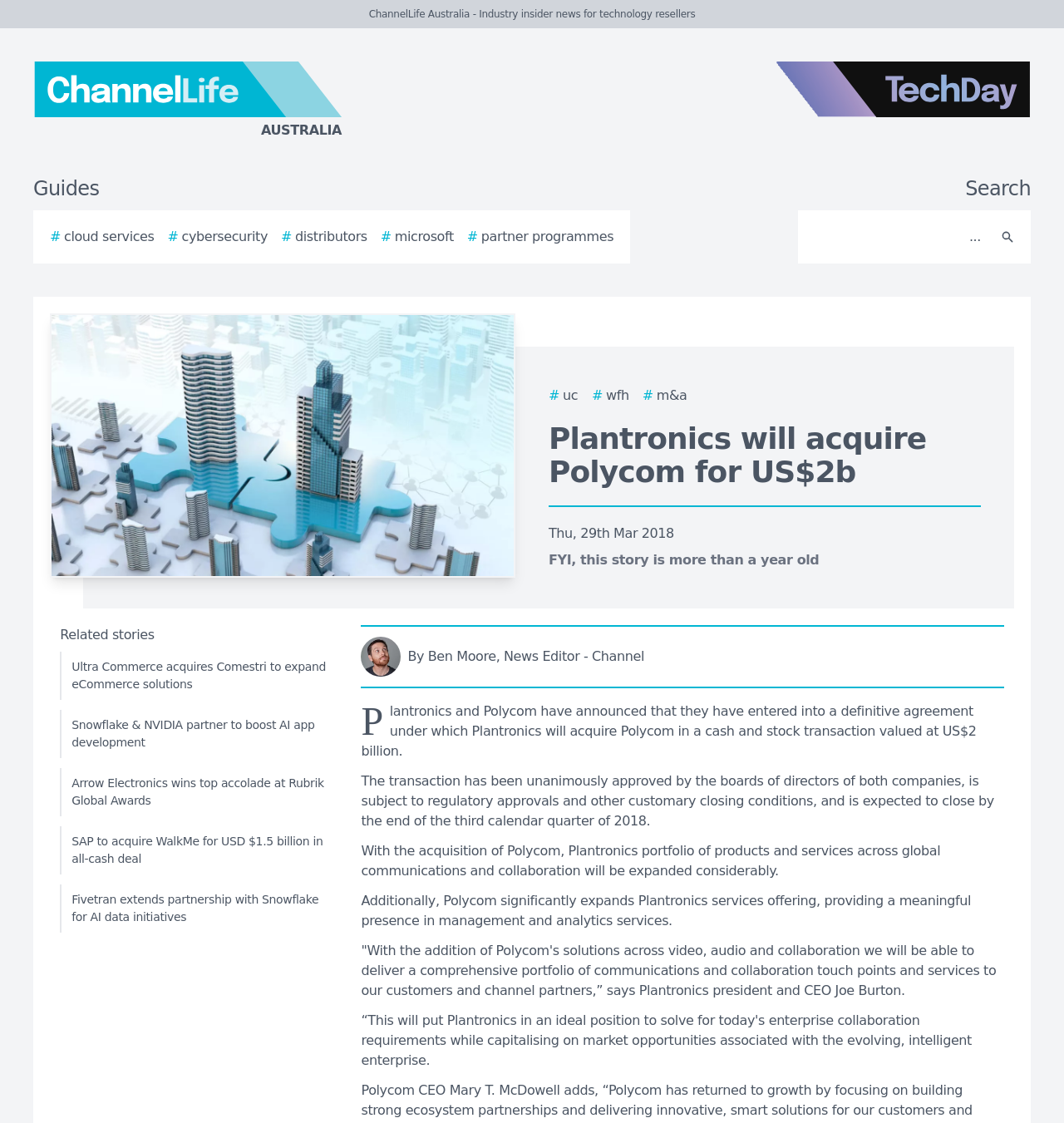Please identify the webpage's heading and generate its text content.

Plantronics will acquire Polycom for US$2b